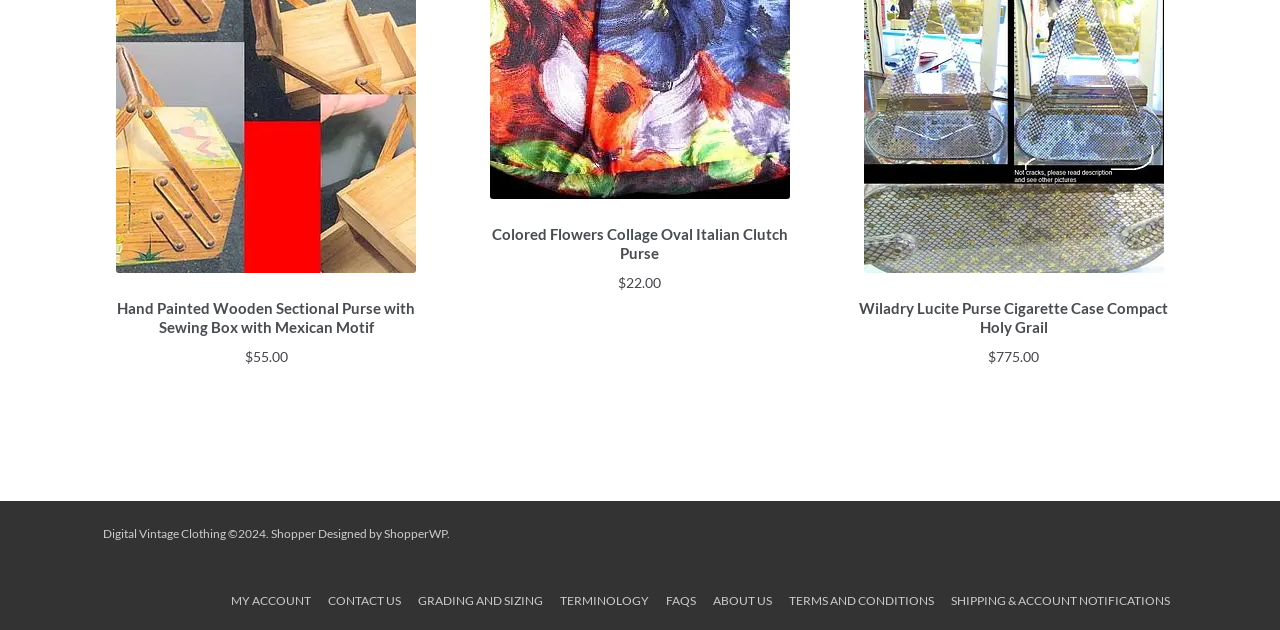Provide a one-word or short-phrase response to the question:
What is the purpose of the links at the bottom of the webpage?

To navigate to other pages